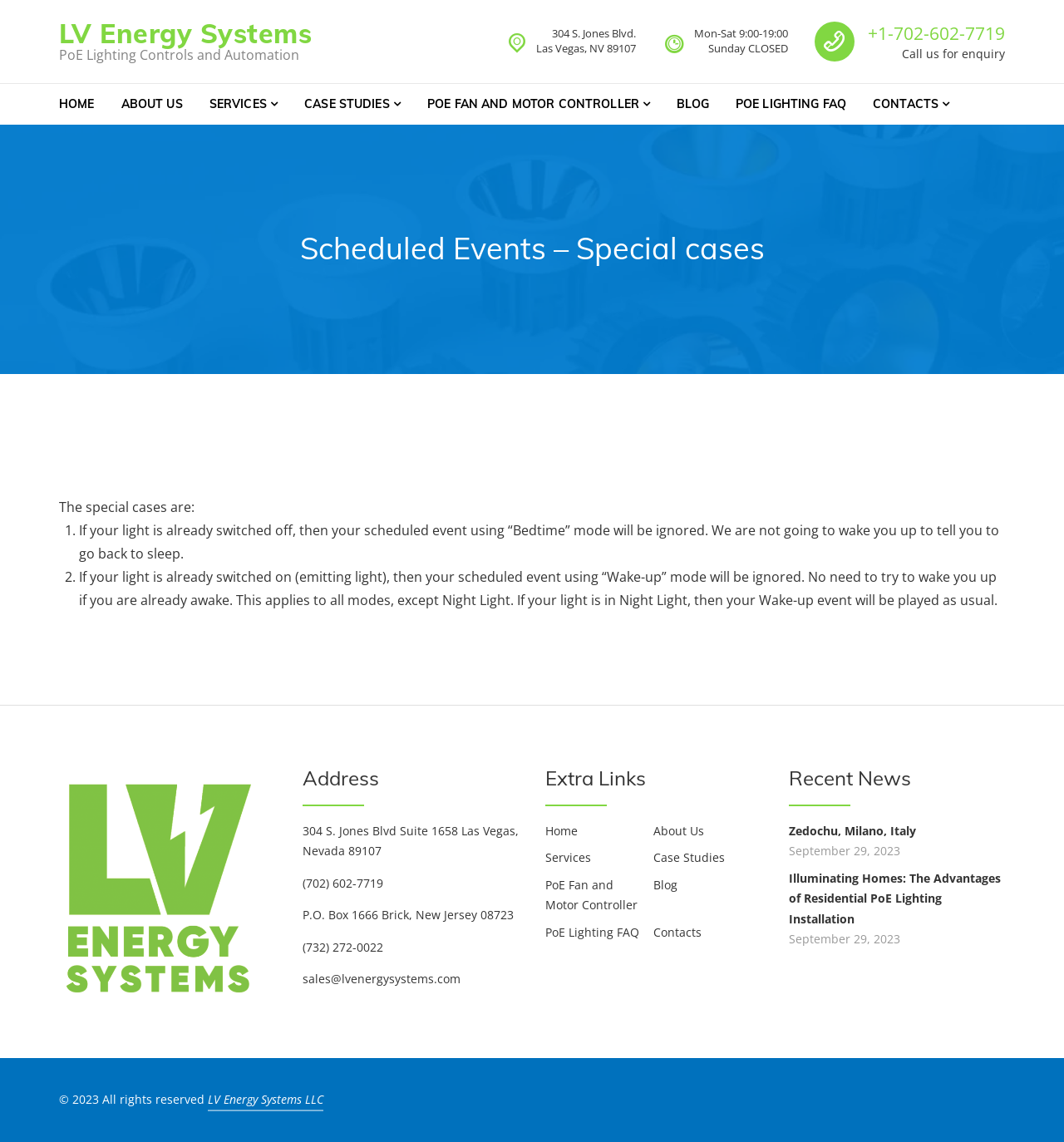What is the address of LV Energy Systems?
Refer to the image and provide a one-word or short phrase answer.

304 S. Jones Blvd, Las Vegas, NV 89107